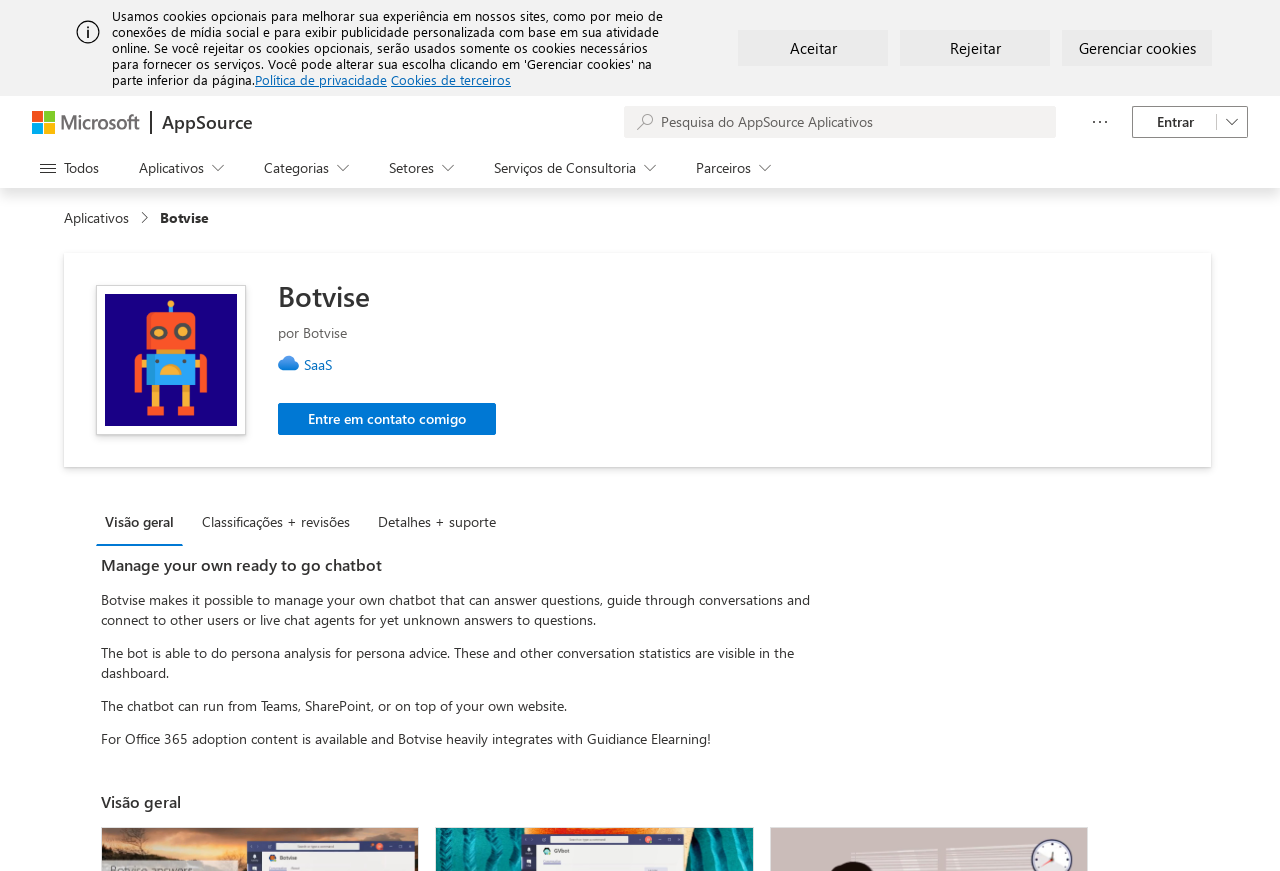What type of analysis can the bot do? Refer to the image and provide a one-word or short phrase answer.

Persona analysis